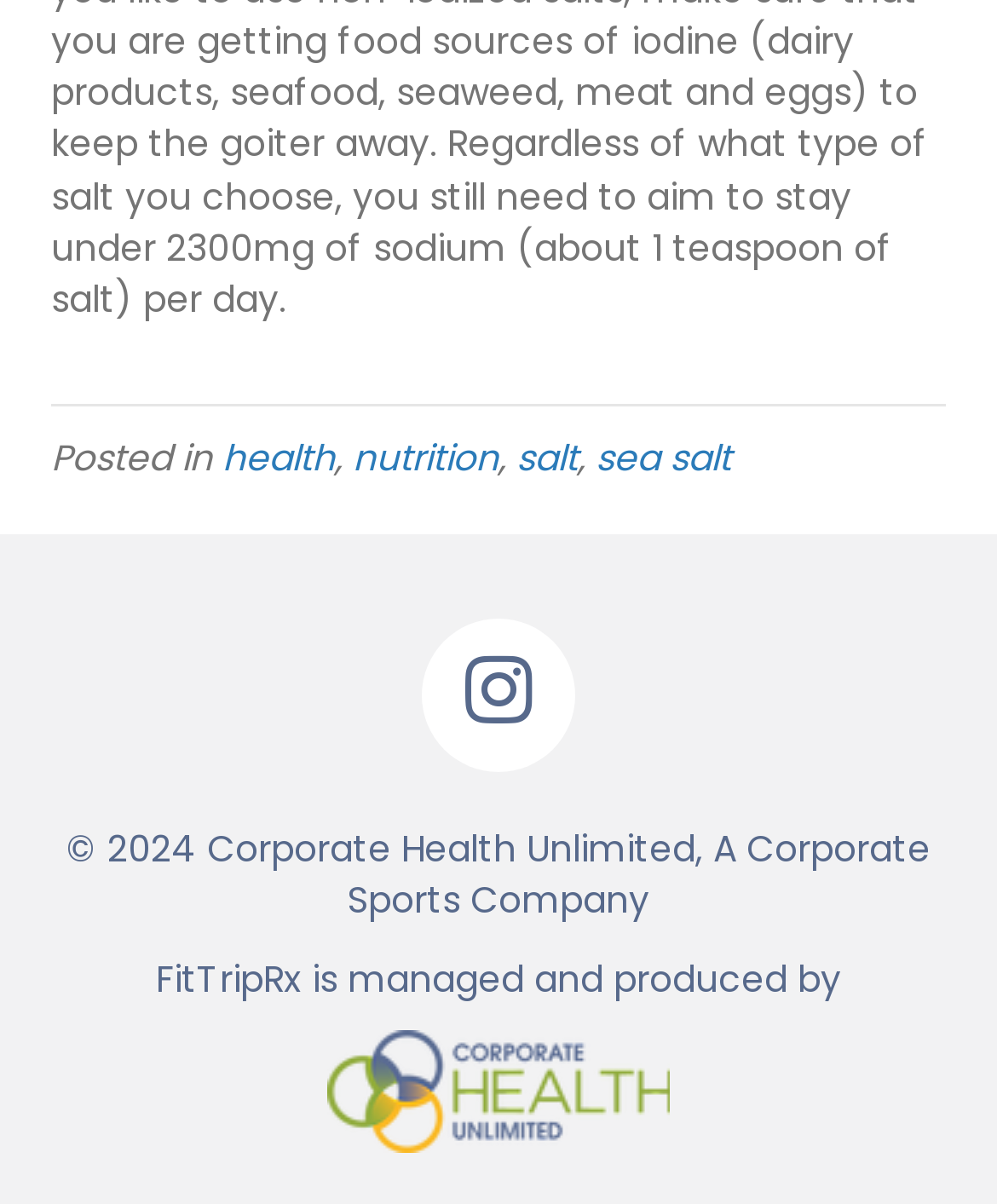Please determine the bounding box coordinates for the UI element described here. Use the format (top-left x, top-left y, bottom-right x, bottom-right y) with values bounded between 0 and 1: sea salt

[0.597, 0.358, 0.733, 0.4]